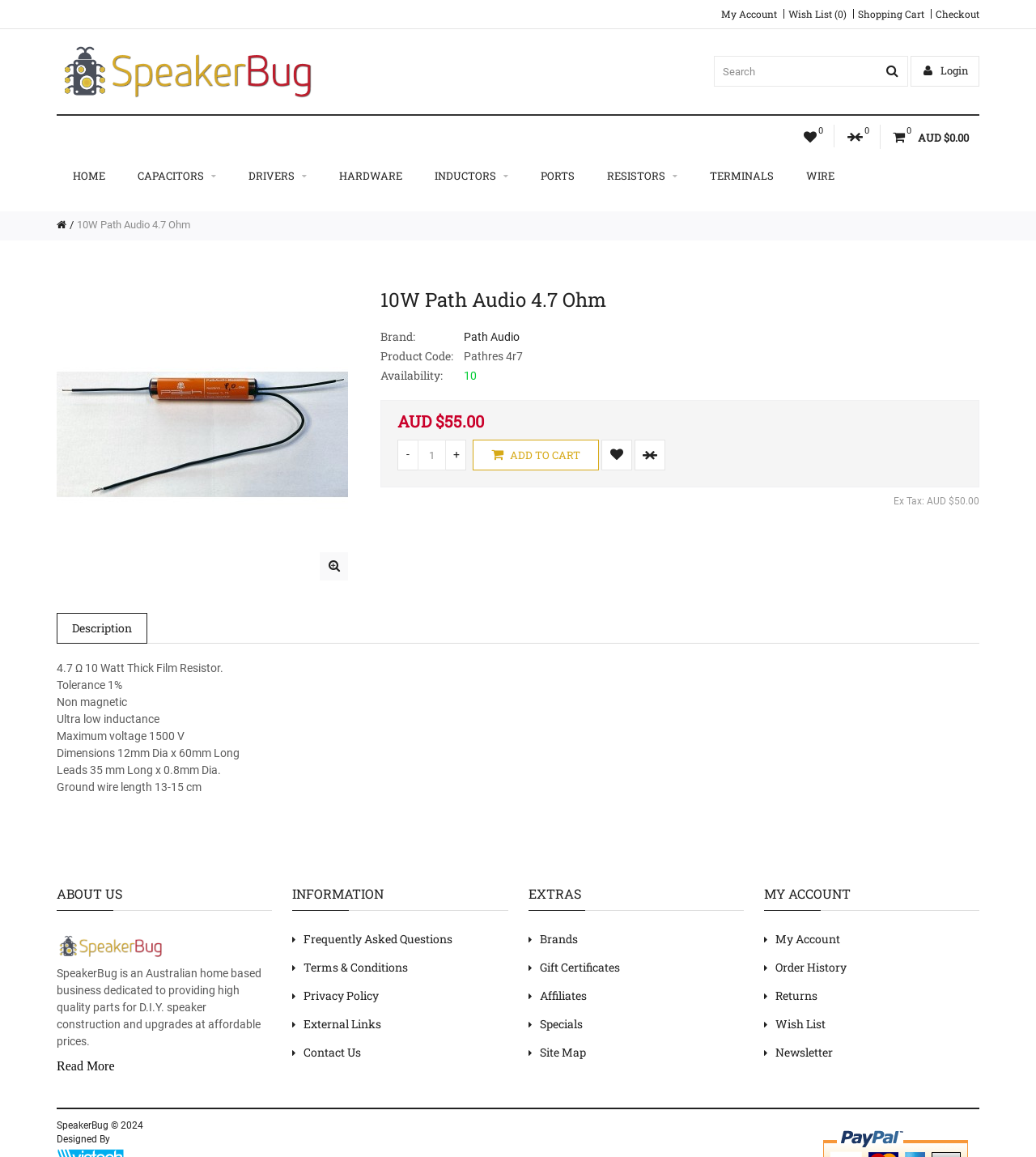Identify the bounding box coordinates of the clickable region necessary to fulfill the following instruction: "Search for products". The bounding box coordinates should be four float numbers between 0 and 1, i.e., [left, top, right, bottom].

[0.689, 0.048, 0.877, 0.075]